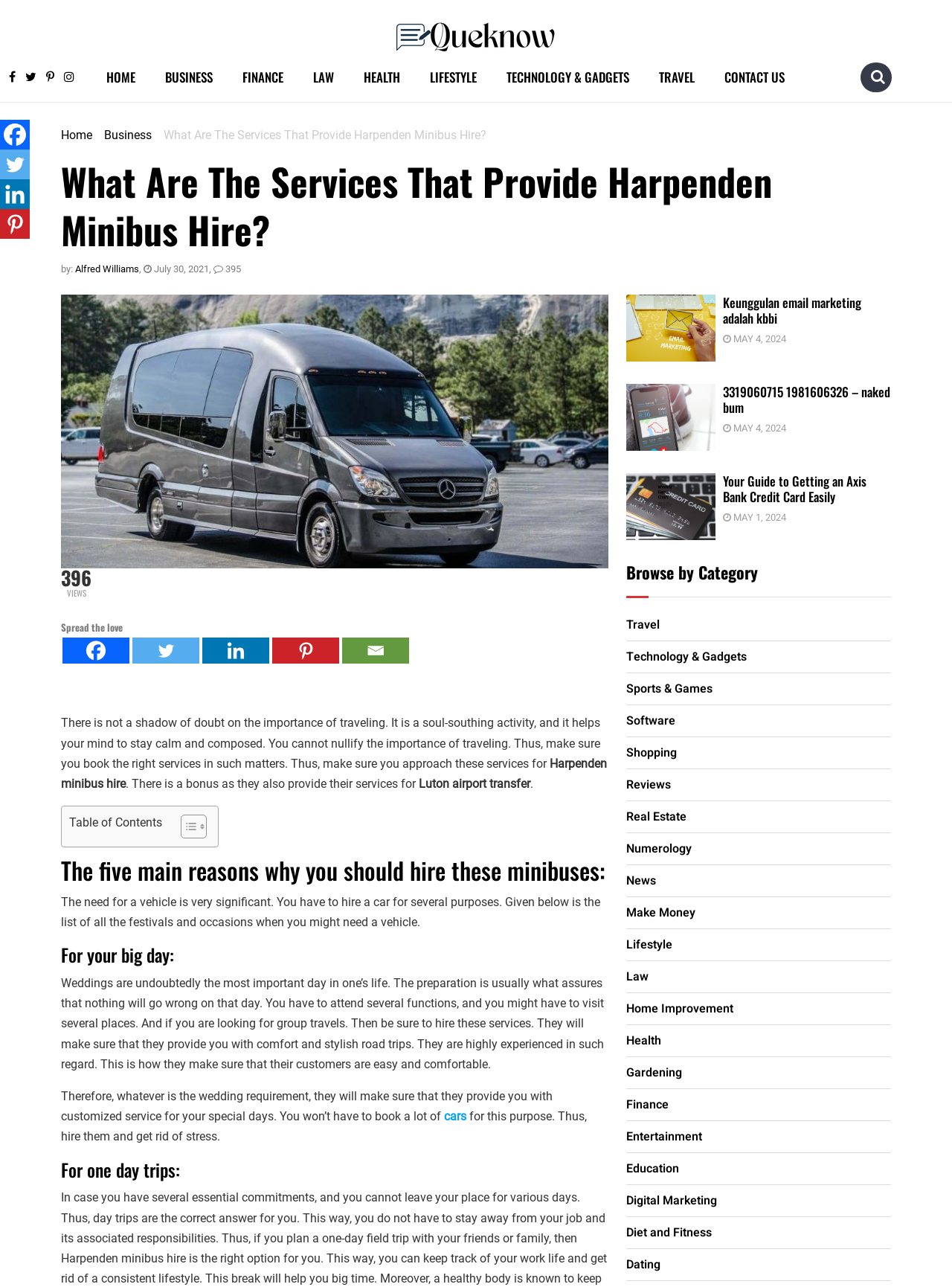Determine the bounding box for the UI element described here: "Diet and Fitness".

[0.658, 0.951, 0.748, 0.963]